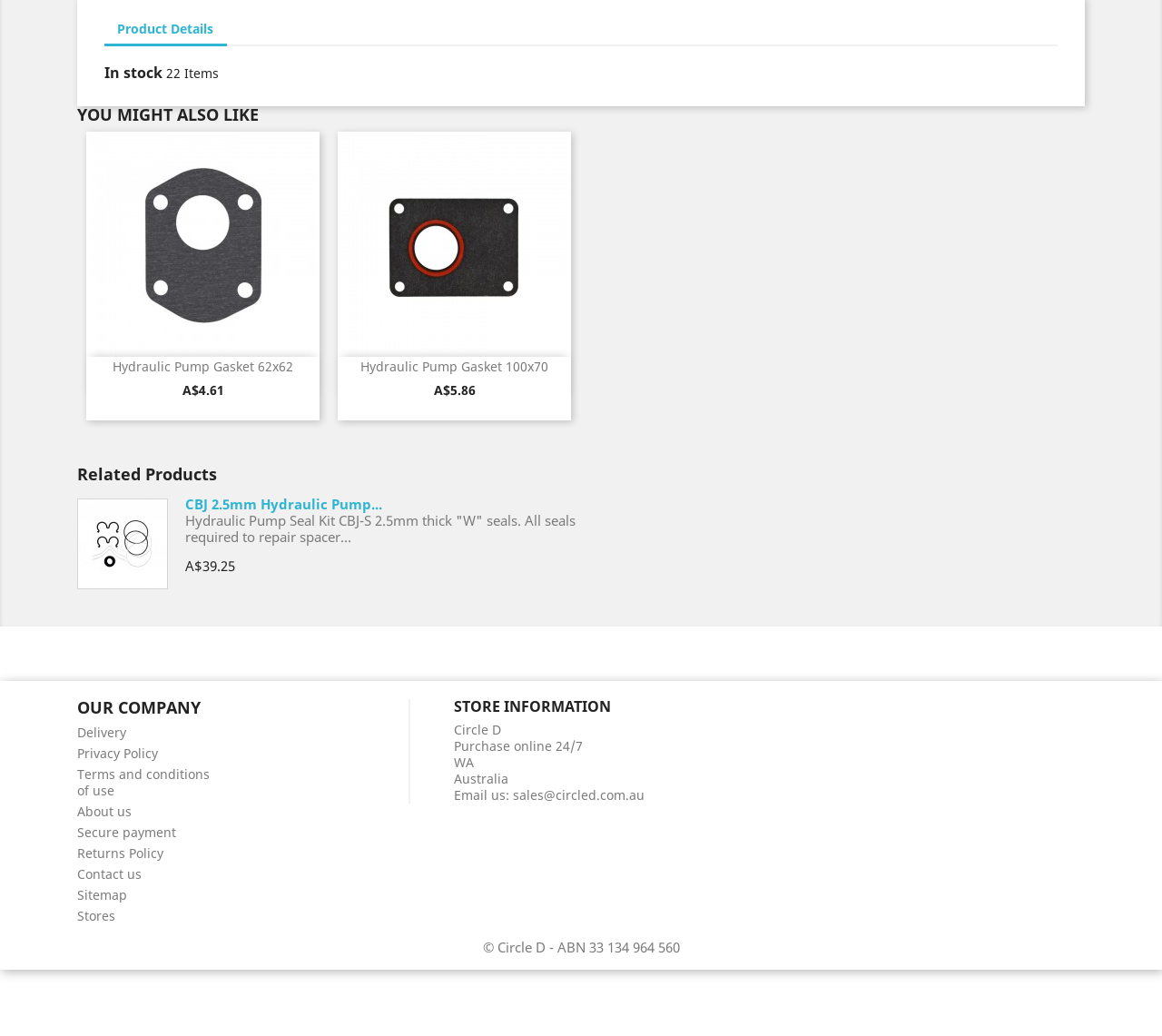What is the price of the Hydraulic Pump Gasket 62x62?
We need a detailed and meticulous answer to the question.

I found the answer by looking at the 'StaticText' element with the text 'A$4.61' which is located inside the 'article' element and is related to the 'Hydraulic Pump Gasket 62x62' product.